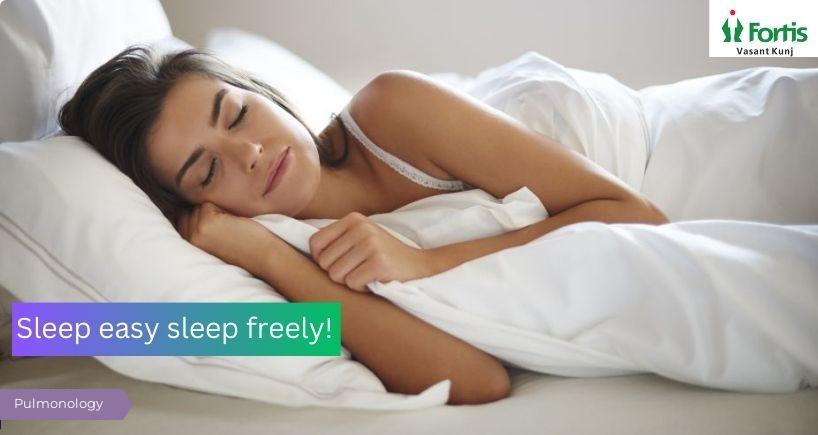Give an in-depth summary of the scene depicted in the image.

The image captures a serene moment of a woman peacefully sleeping in a cozy bed, encapsulating the essence of restful sleep. She lies comfortably on white sheets, embodying relaxation and tranquility. Prominently displayed in the foreground is the message "Sleep easy sleep freely!" in vibrant colors that emphasize the importance of a good night's sleep. 

In the lower left corner, a tag reading "Pulmonology" highlights the health aspect associated with sleep wellness, suggesting a connection between sleep quality and respiratory health. At the top right, the logo of Fortis Healthcare, along with "Vasant Kunj," reinforces the institutional branding, indicating a focus on health services. This image serves as a visual reminder of how essential sleep is for overall well-being, particularly under the domain of pulmonology.